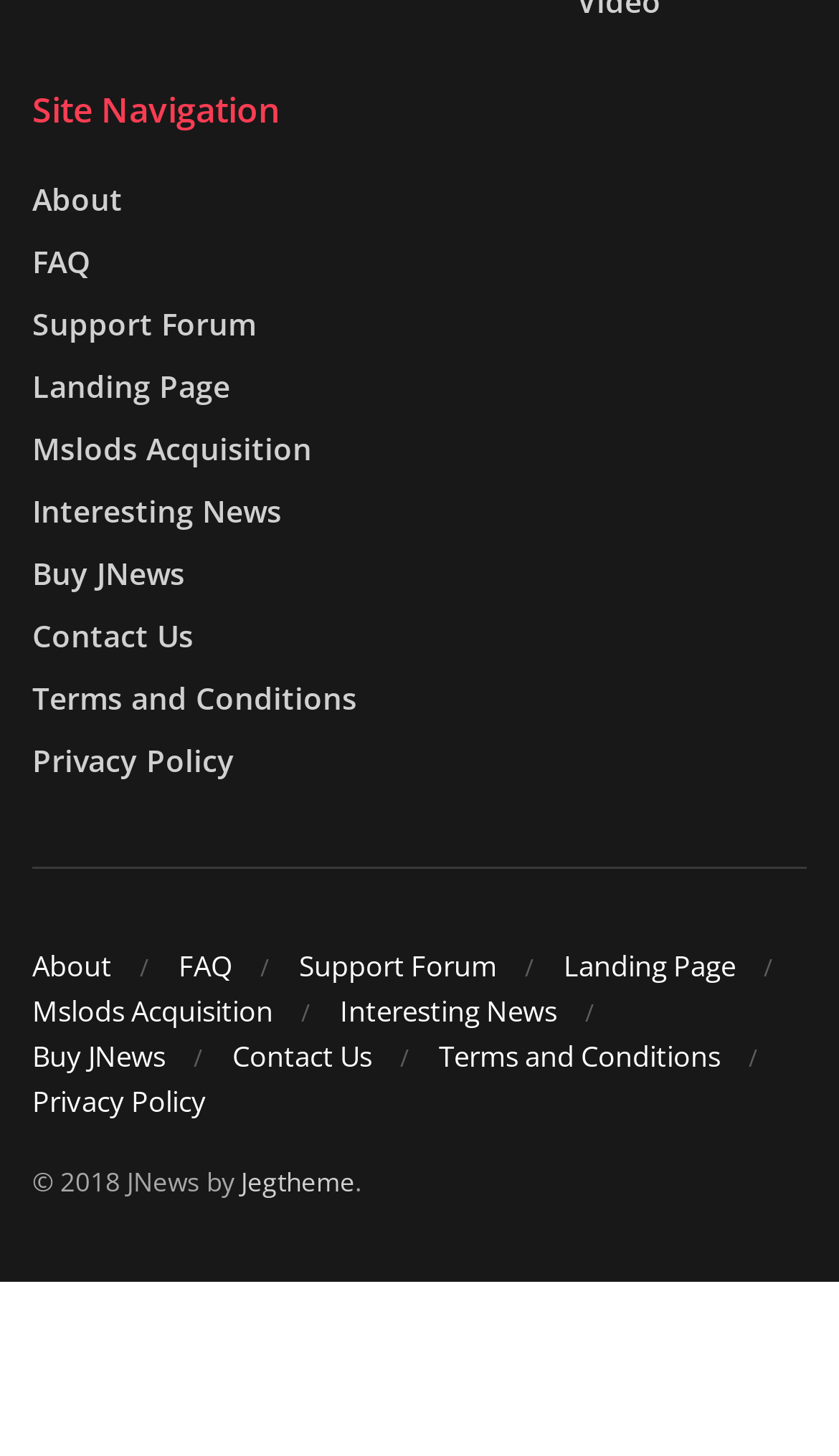Using the provided description: "alt="[VA News]"", find the bounding box coordinates of the corresponding UI element. The output should be four float numbers between 0 and 1, in the format [left, top, right, bottom].

None